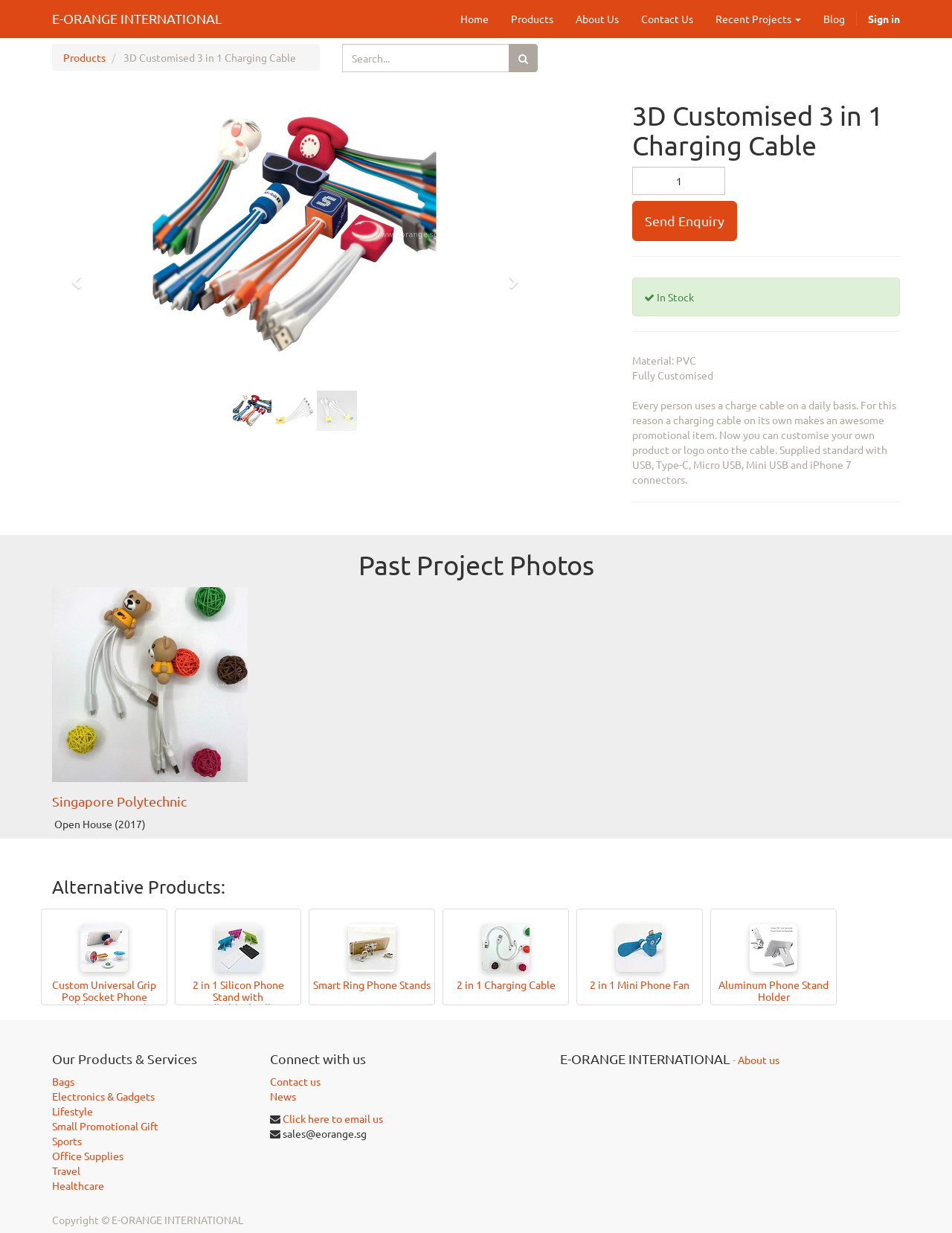Determine the primary headline of the webpage.

3D Customised 3 in 1 Charging Cable